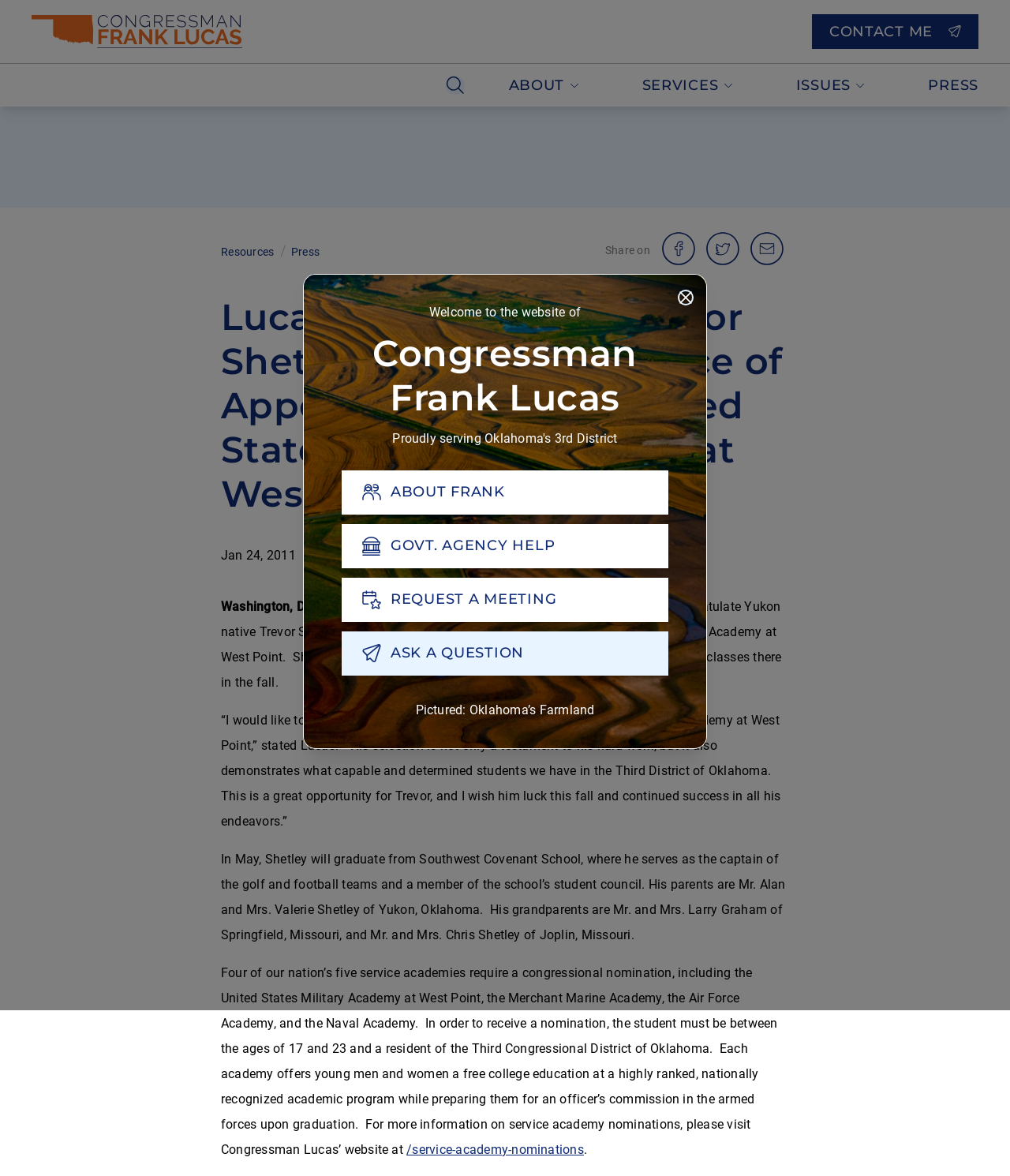Deliver a detailed narrative of the webpage's visual and textual elements.

This webpage is about Congressman Frank Lucas congratulating Trevor Shetley on his acceptance to the United States Military Academy at West Point. At the top, there is a modal dialog with a close button. Below it, there is a heading that reads "Welcome to the website of Congressman Frank Lucas" followed by a subheading "Proudly serving 3rd District". 

On the left side, there are five buttons: "ABOUT FRANK", "GOVT. AGENCY HELP", "REQUEST A MEETING", "ASK A QUESTION", and a static text "Pictured: Oklahoma’s Farmland". 

At the top left, there is a navigation menu with links to "Home", "CONTACT ME", and a search button. Below the navigation menu, there is a horizontal separator line. 

On the top right, there are five buttons: "Search", "ABOUT", "SERVICES", "ISSUES", and a link to "PRESS". 

The main content of the webpage is an article congratulating Trevor Shetley on his acceptance to the United States Military Academy at West Point. The article is divided into four paragraphs, with the first paragraph stating the congratulatory message from Congressman Frank Lucas. The second paragraph provides more information about Trevor Shetley's background. The third paragraph is a quote from Congressman Frank Lucas praising Trevor Shetley's achievement. The fourth paragraph explains the process of receiving a congressional nomination to a service academy. 

At the bottom of the article, there is a link to "service-academy-nominations" on Congressman Lucas' website.